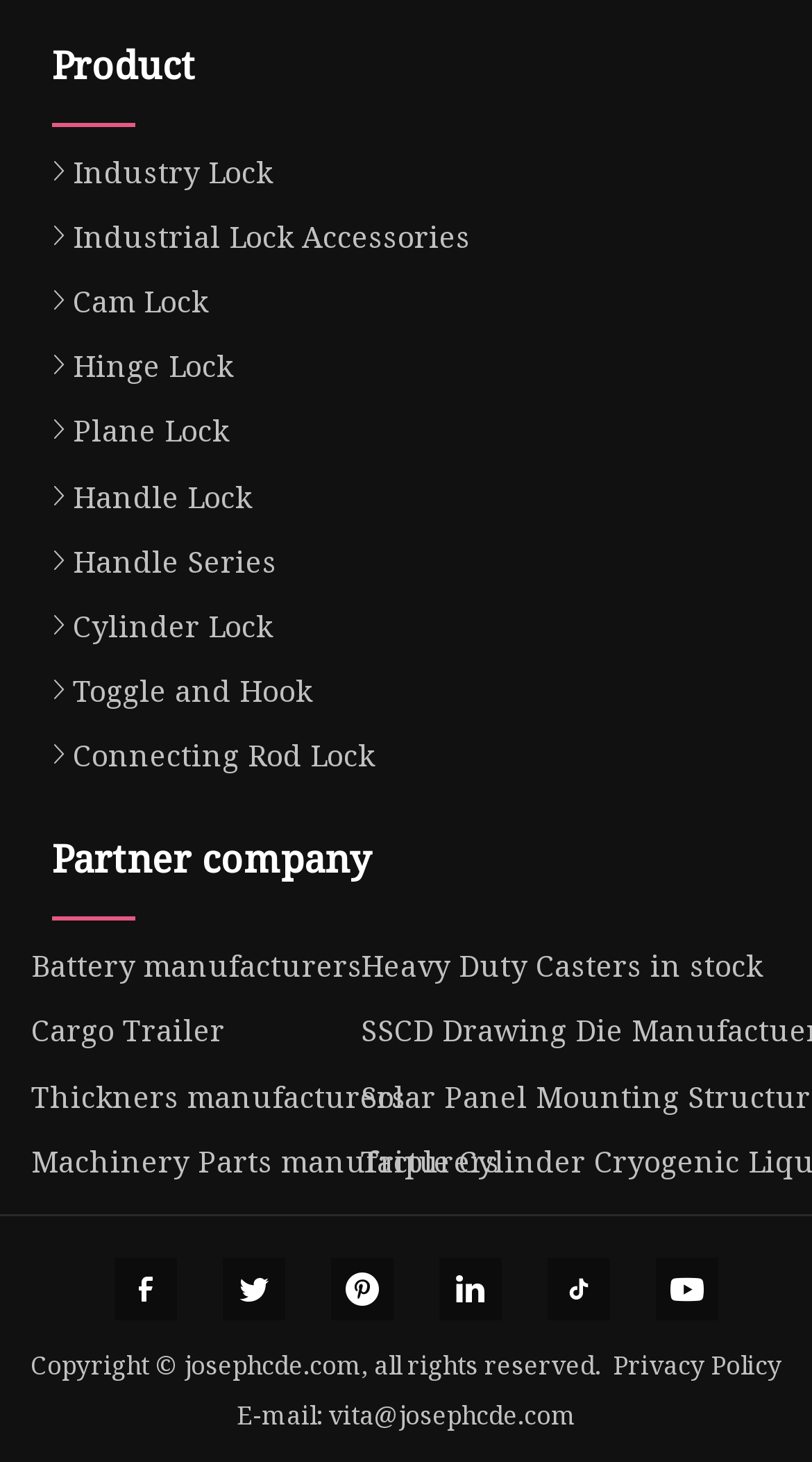Can you identify the bounding box coordinates of the clickable region needed to carry out this instruction: 'Click on the link A'? The coordinates should be four float numbers within the range of 0 to 1, stated as [left, top, right, bottom].

None